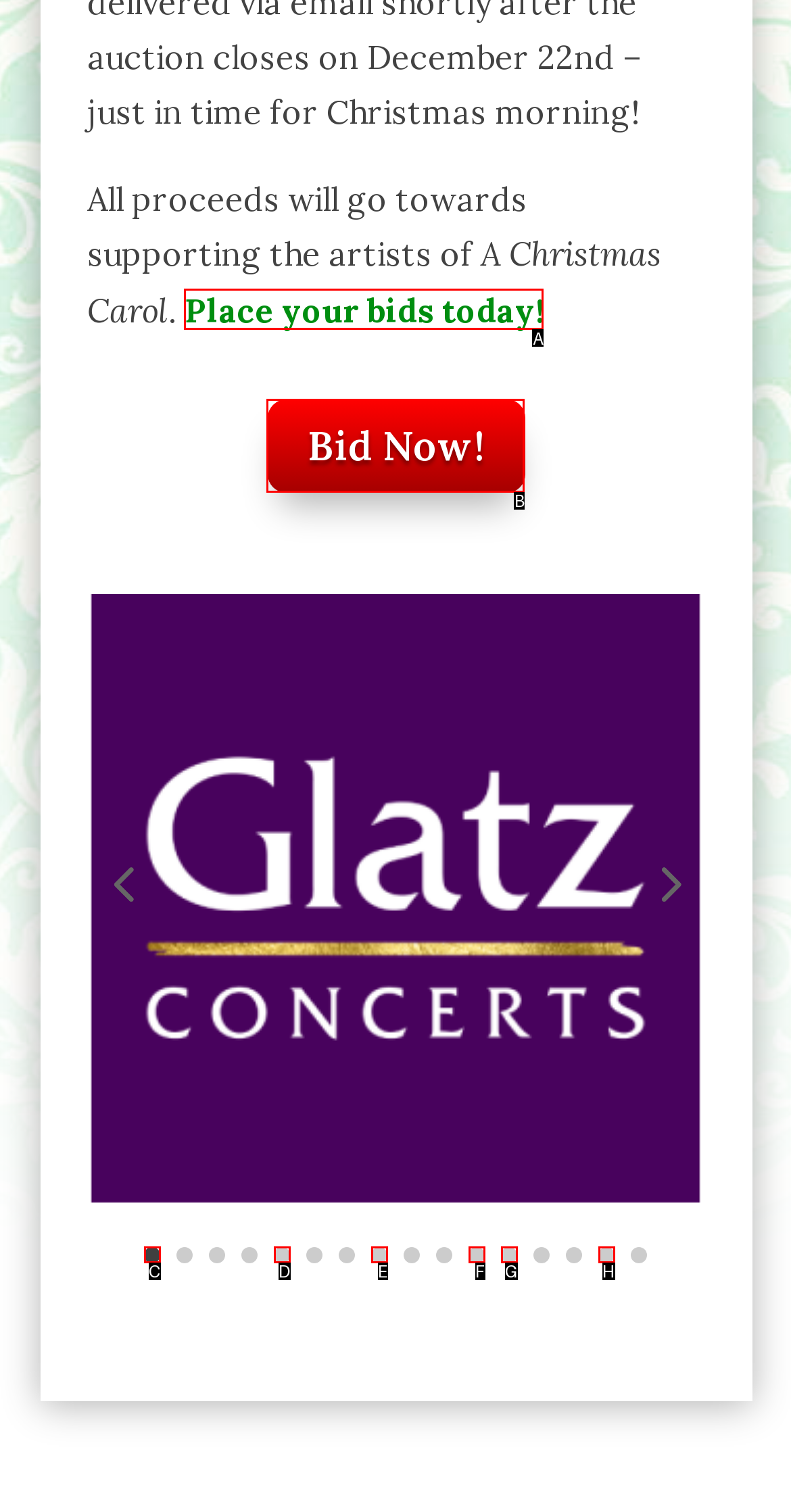For the task: Place a bid, identify the HTML element to click.
Provide the letter corresponding to the right choice from the given options.

A